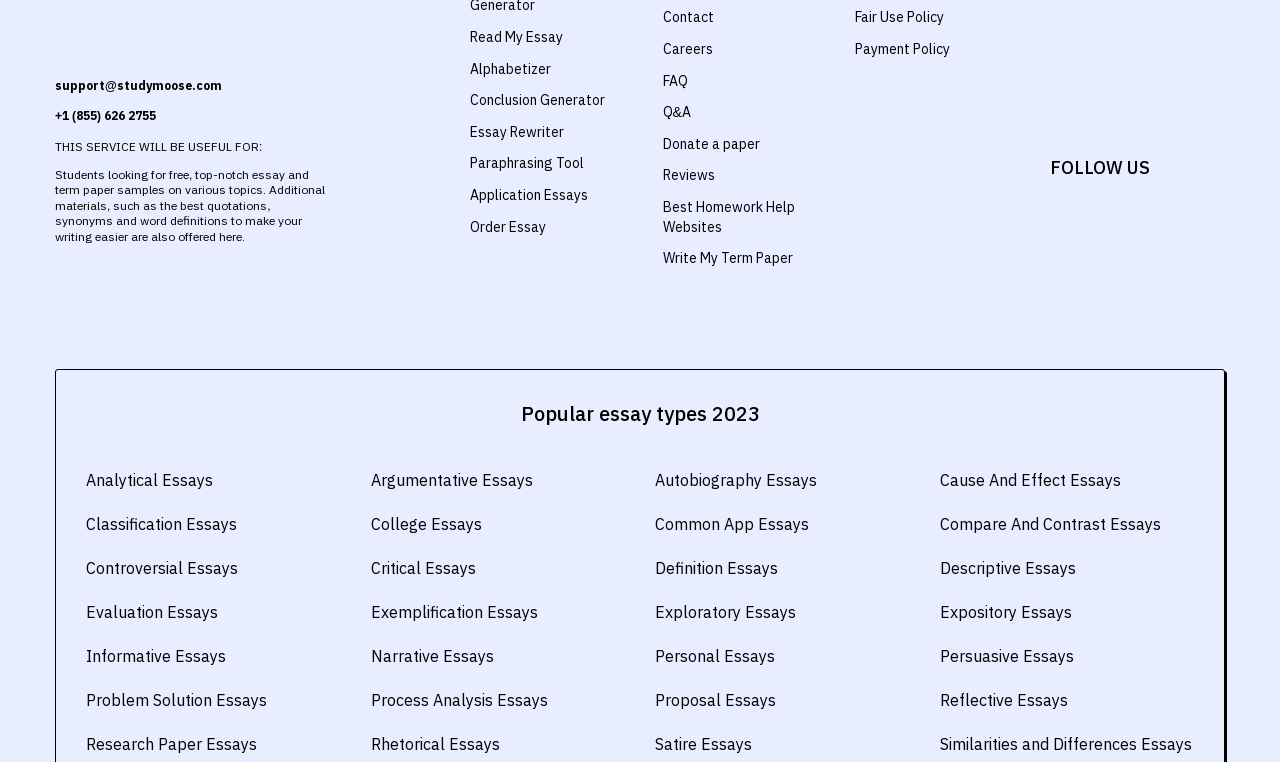Locate the bounding box coordinates of the element I should click to achieve the following instruction: "Click on 'Analytical Essays'".

[0.067, 0.614, 0.266, 0.645]